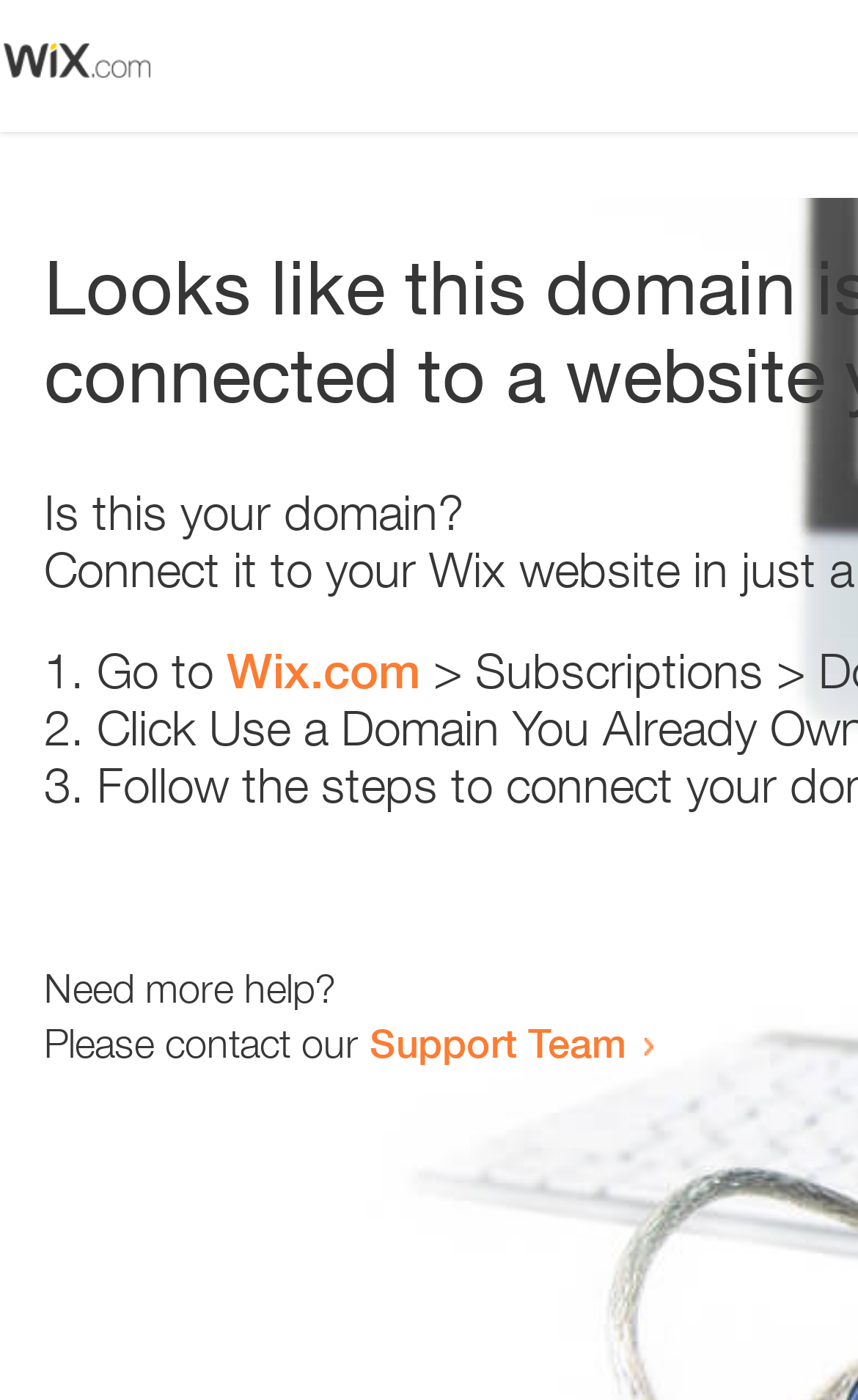Extract the heading text from the webpage.

Looks like this domain isn't
connected to a website yet